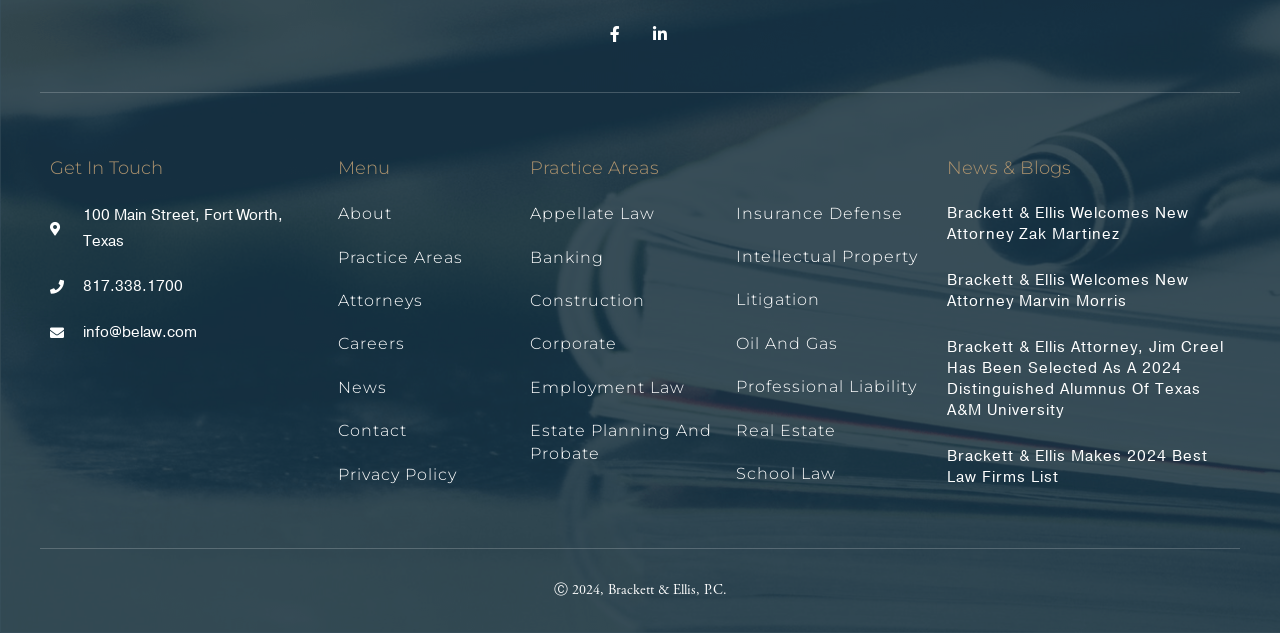What year is the copyright of Brackett & Ellis?
Using the information presented in the image, please offer a detailed response to the question.

I found the year by looking at the heading element with the content 'Ⓒ 2024, Brackett & Ellis, P.C.' which is located at the bottom of the webpage.